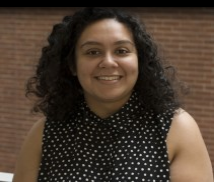What is Nicole's hair like?
Look at the image and answer the question with a single word or phrase.

Curly